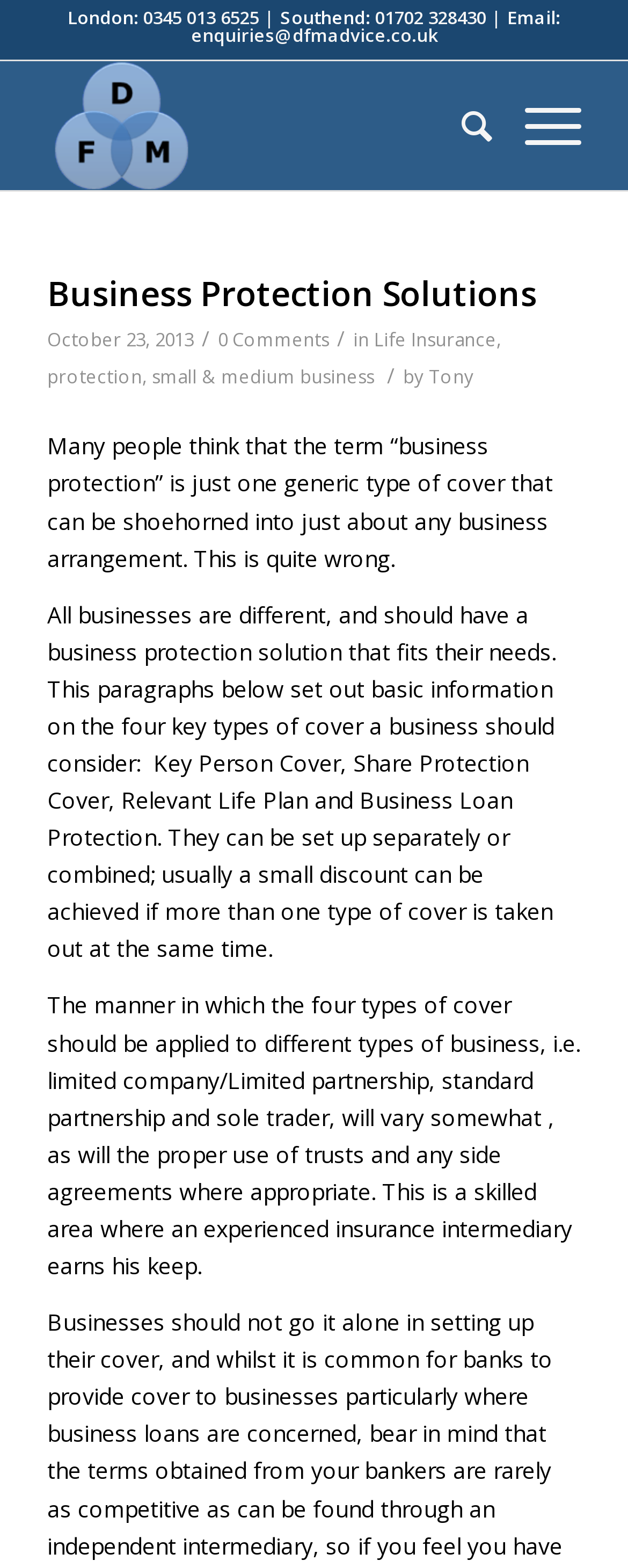Offer a detailed explanation of the webpage layout and contents.

The webpage appears to be a blog post or article from Devine Financial Management Ltd, dated October 23, 2013. At the top, there is a header section with the company's name and logo, accompanied by a navigation menu with links to "Search" and "Menu". 

Below the header, there is a section with contact information, including phone numbers for London and Southend, an email address, and a link to send an email. 

The main content of the page is divided into sections. The first section has a heading "Business Protection Solutions" and a subheading with the date of the post. There are links to categories such as "Life Insurance" and "Protection", and tags like "small & medium business". 

The main article is divided into three paragraphs. The first paragraph explains that business protection is not a one-size-fits-all solution and that each business needs a tailored approach. The second paragraph describes the four key types of cover that a business should consider: Key Person Cover, Share Protection Cover, Relevant Life Plan, and Business Loan Protection. The third paragraph discusses how these types of cover should be applied to different types of businesses and the importance of seeking expert advice from an insurance intermediary.